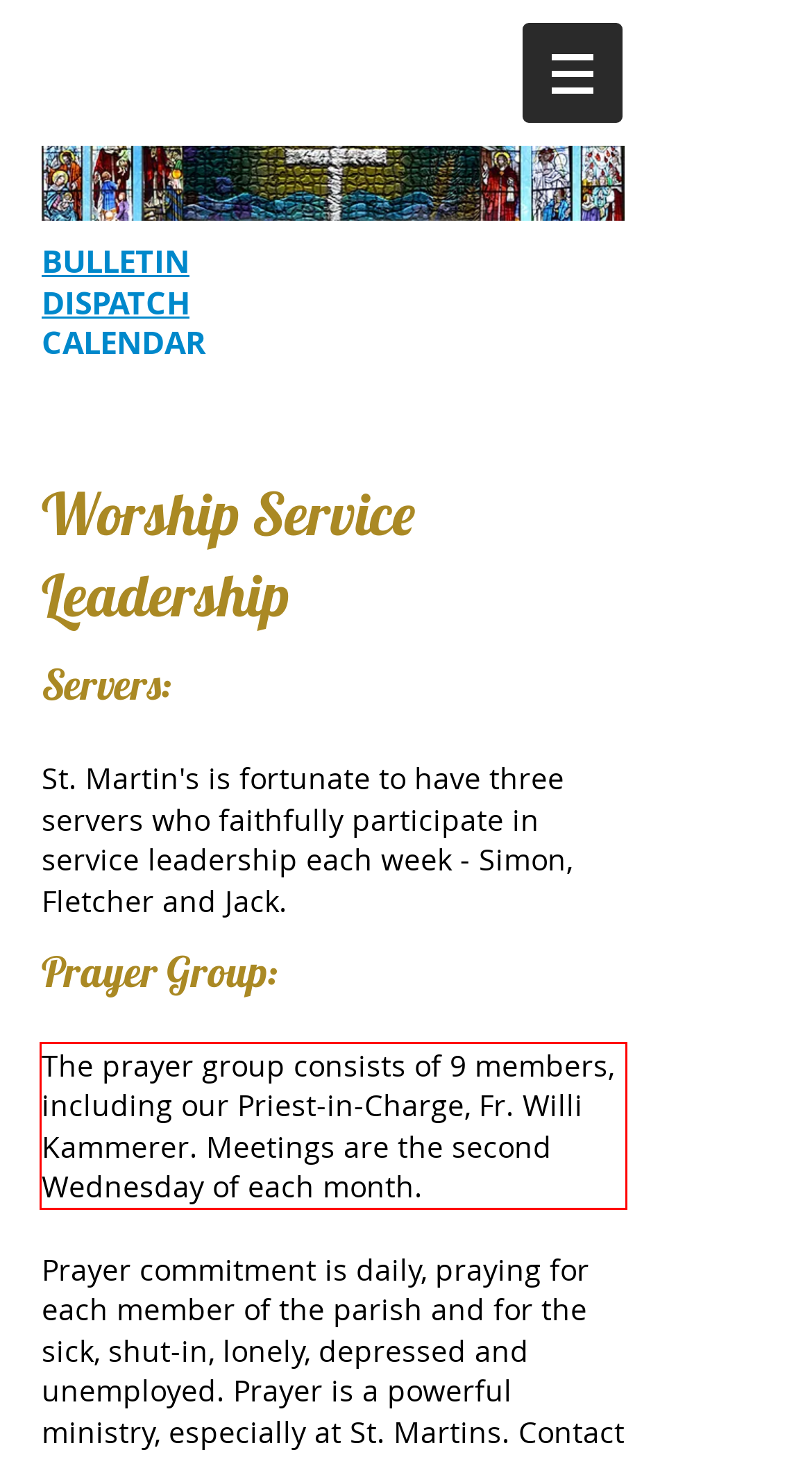Identify the red bounding box in the webpage screenshot and perform OCR to generate the text content enclosed.

The prayer group consists of 9 members, including our Priest-in-Charge, Fr. Willi Kammerer. Meetings are the second Wednesday of each month.